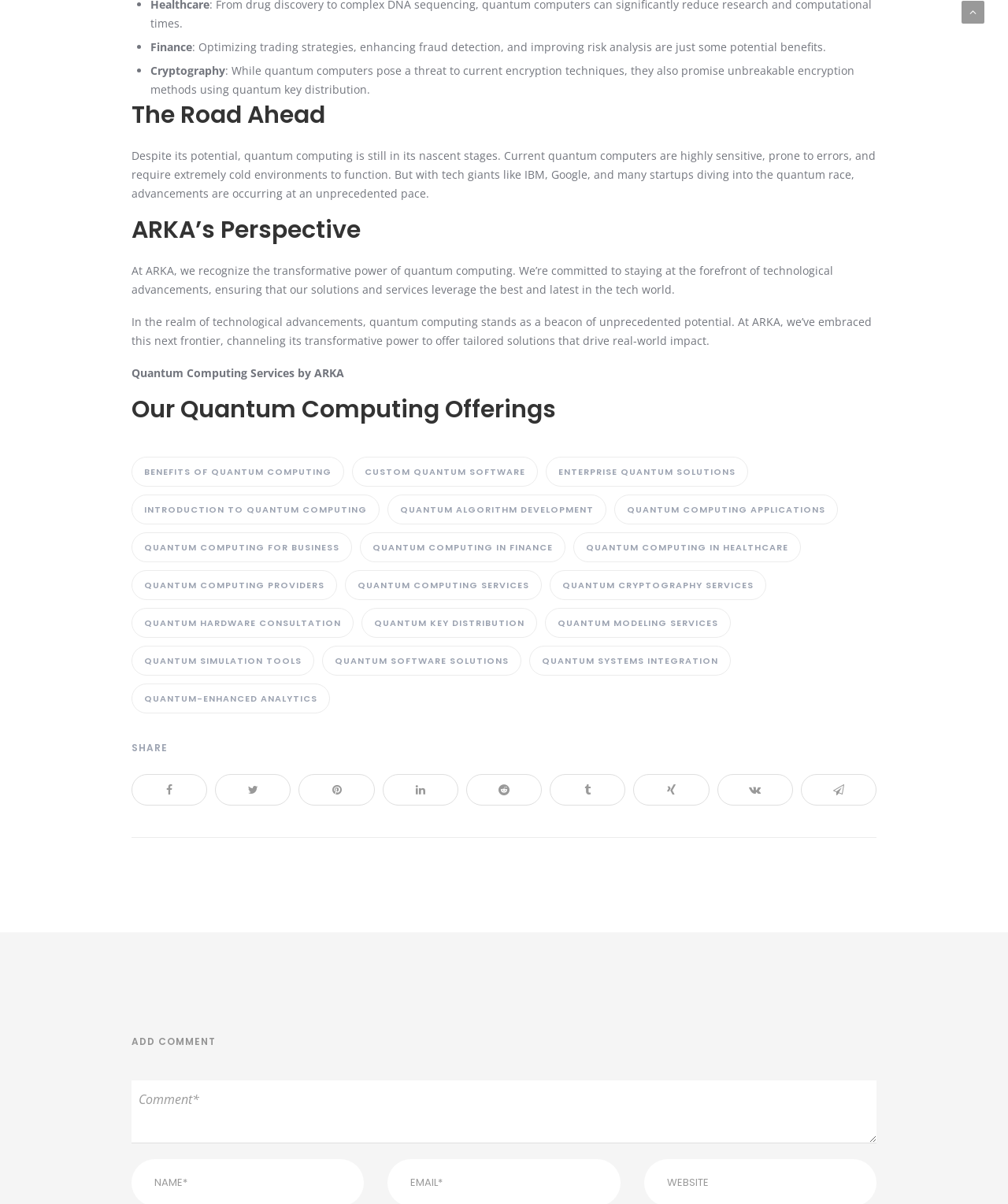Locate the bounding box coordinates of the clickable region to complete the following instruction: "Click on 'QUANTUM COMPUTING SERVICES'."

[0.342, 0.474, 0.538, 0.498]